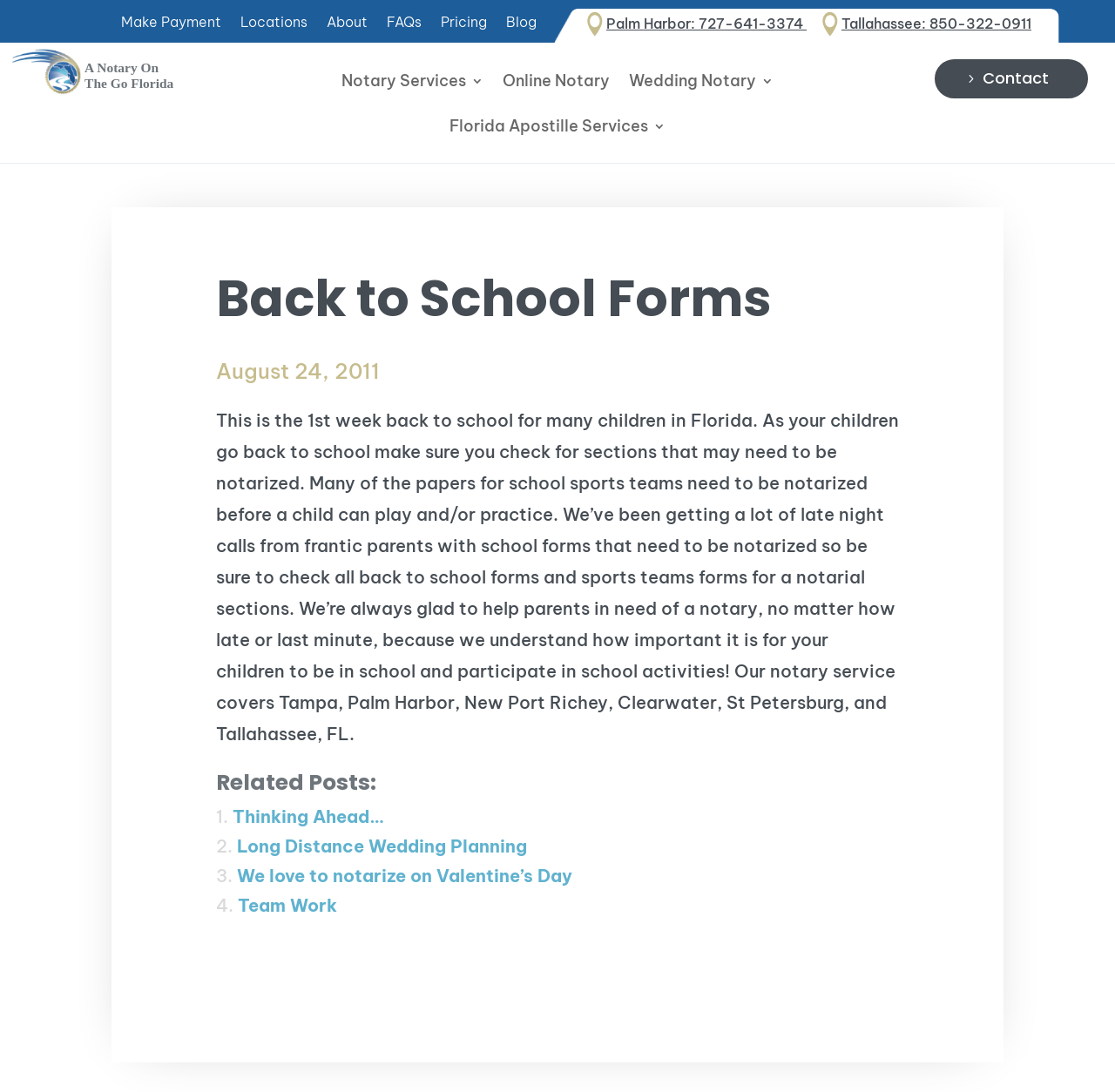Please indicate the bounding box coordinates for the clickable area to complete the following task: "Click 'Patients'". The coordinates should be specified as four float numbers between 0 and 1, i.e., [left, top, right, bottom].

None